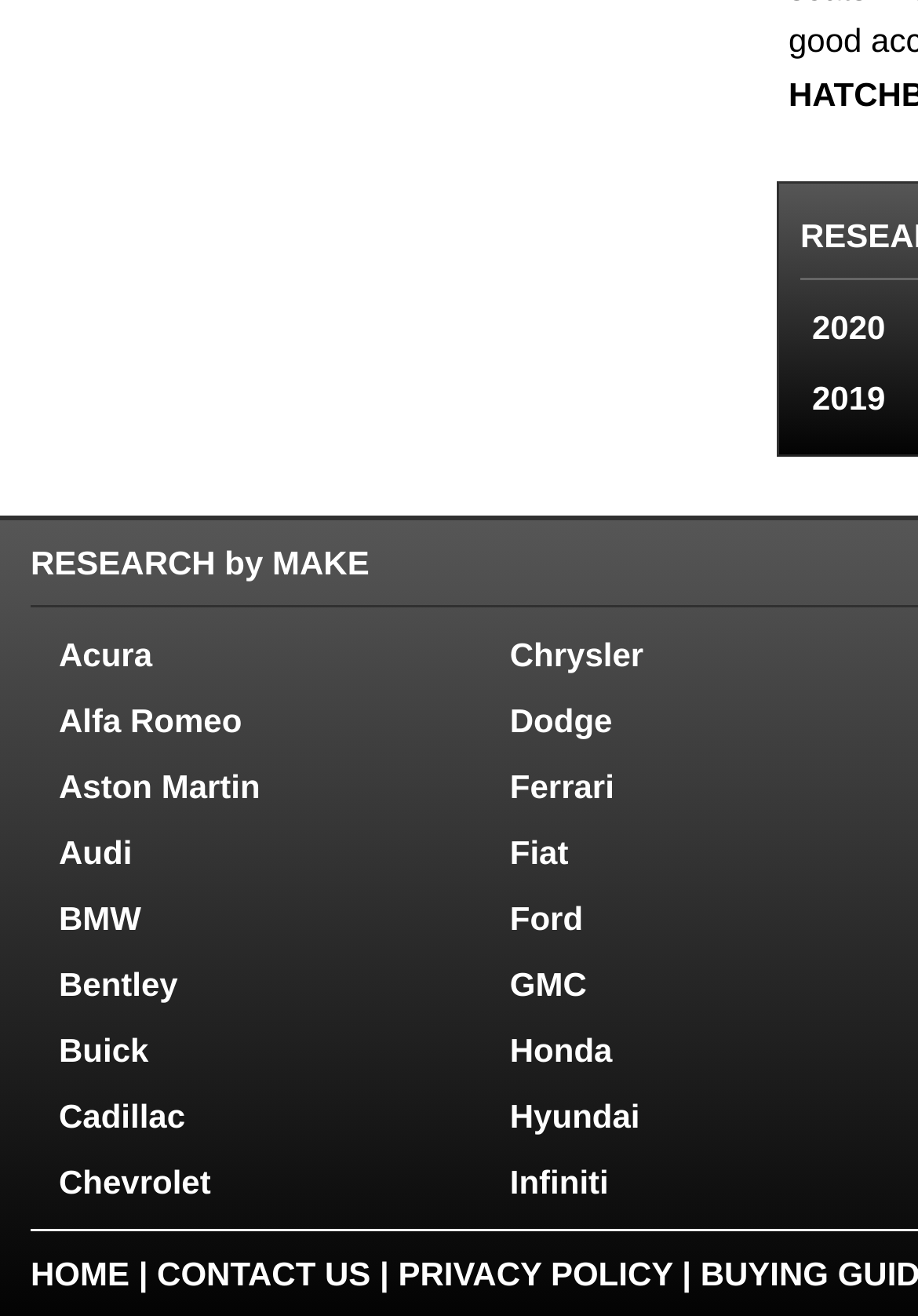Could you indicate the bounding box coordinates of the region to click in order to complete this instruction: "go to HOME page".

[0.033, 0.953, 0.141, 0.982]